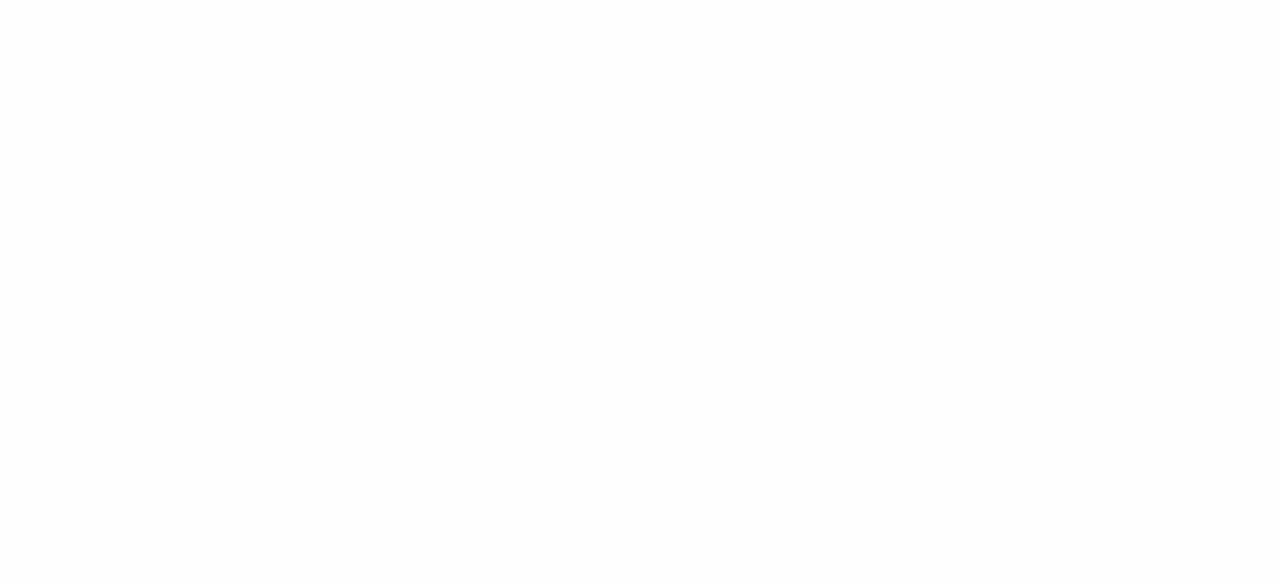Please locate the bounding box coordinates of the element's region that needs to be clicked to follow the instruction: "Search for a compliance number". The bounding box coordinates should be provided as four float numbers between 0 and 1, i.e., [left, top, right, bottom].

None